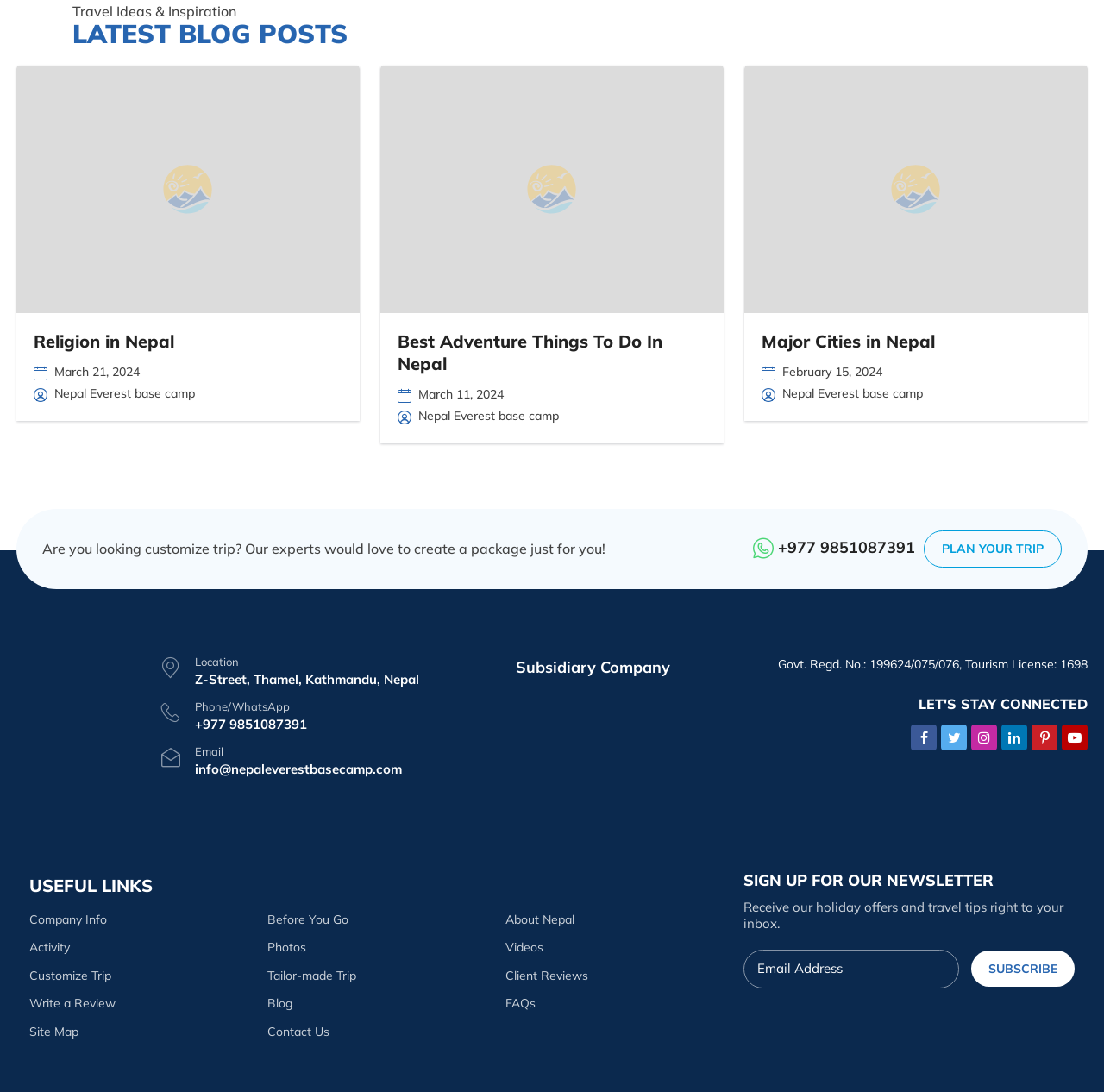What is the date of the blog post 'Religion in Nepal'?
Based on the image, provide your answer in one word or phrase.

March 21, 2024